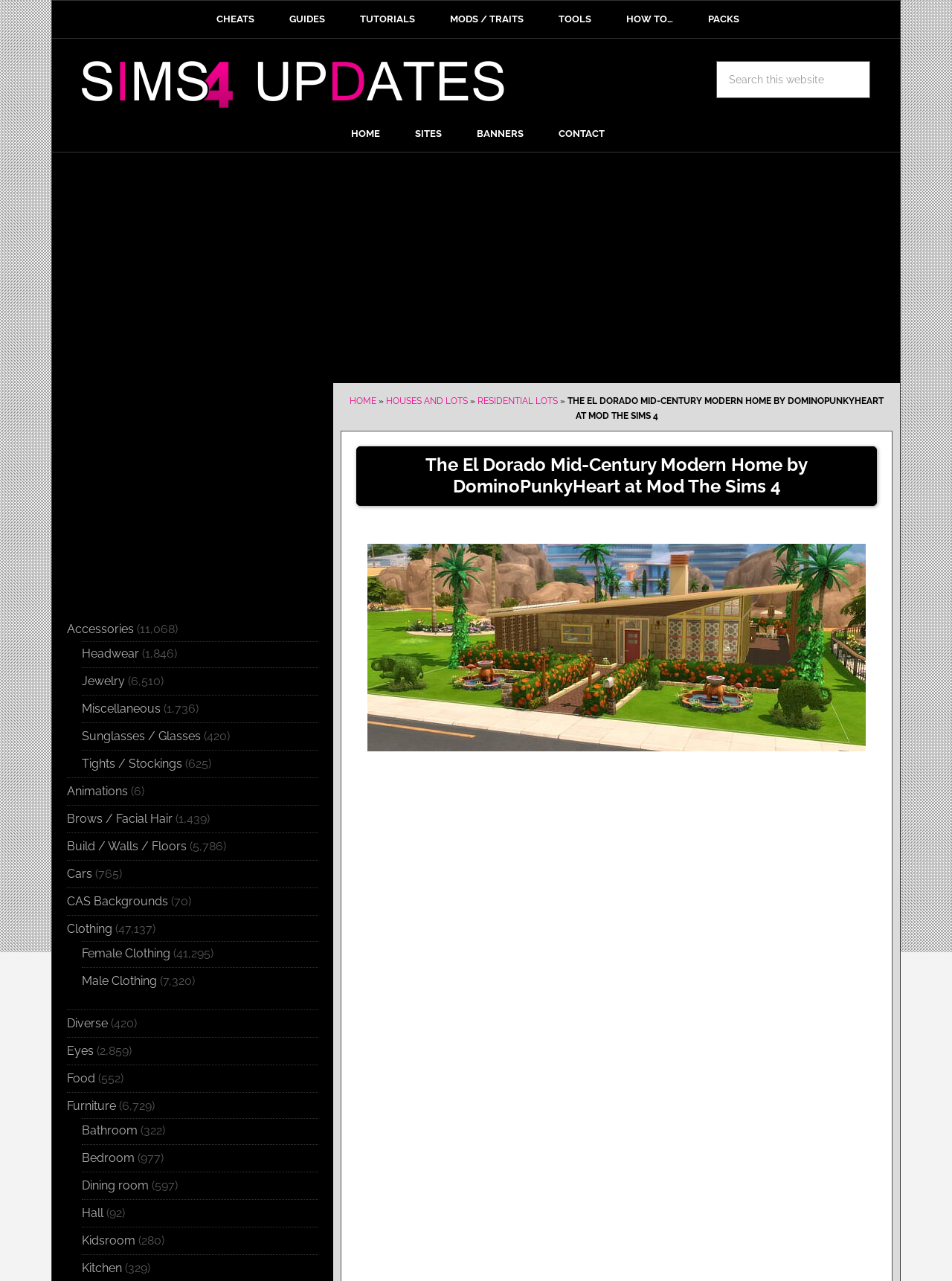Identify the bounding box coordinates of the clickable region required to complete the instruction: "Search this website". The coordinates should be given as four float numbers within the range of 0 and 1, i.e., [left, top, right, bottom].

[0.752, 0.047, 0.914, 0.076]